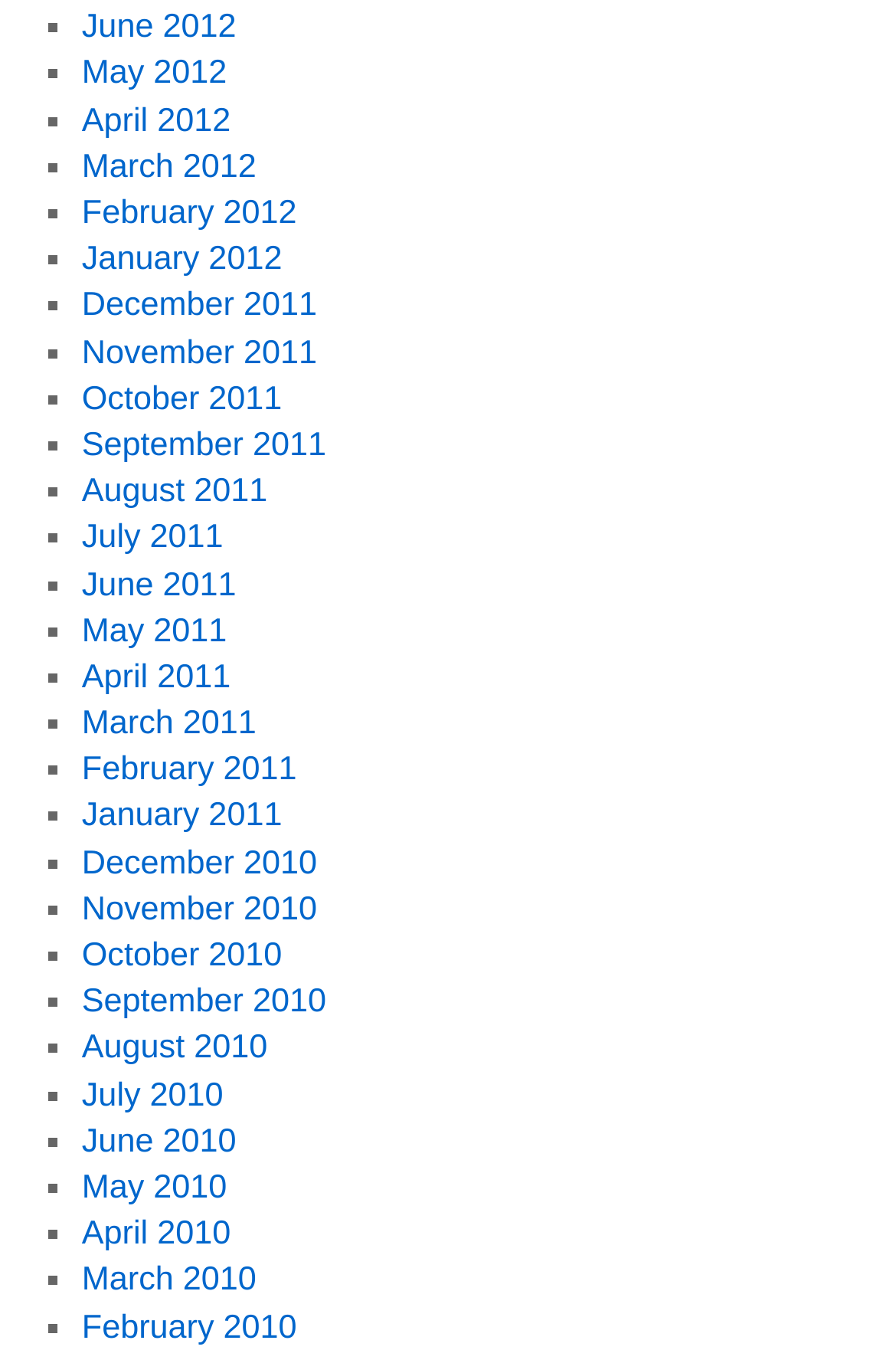Find the bounding box coordinates of the clickable area required to complete the following action: "View February 2010".

[0.091, 0.97, 0.331, 0.997]